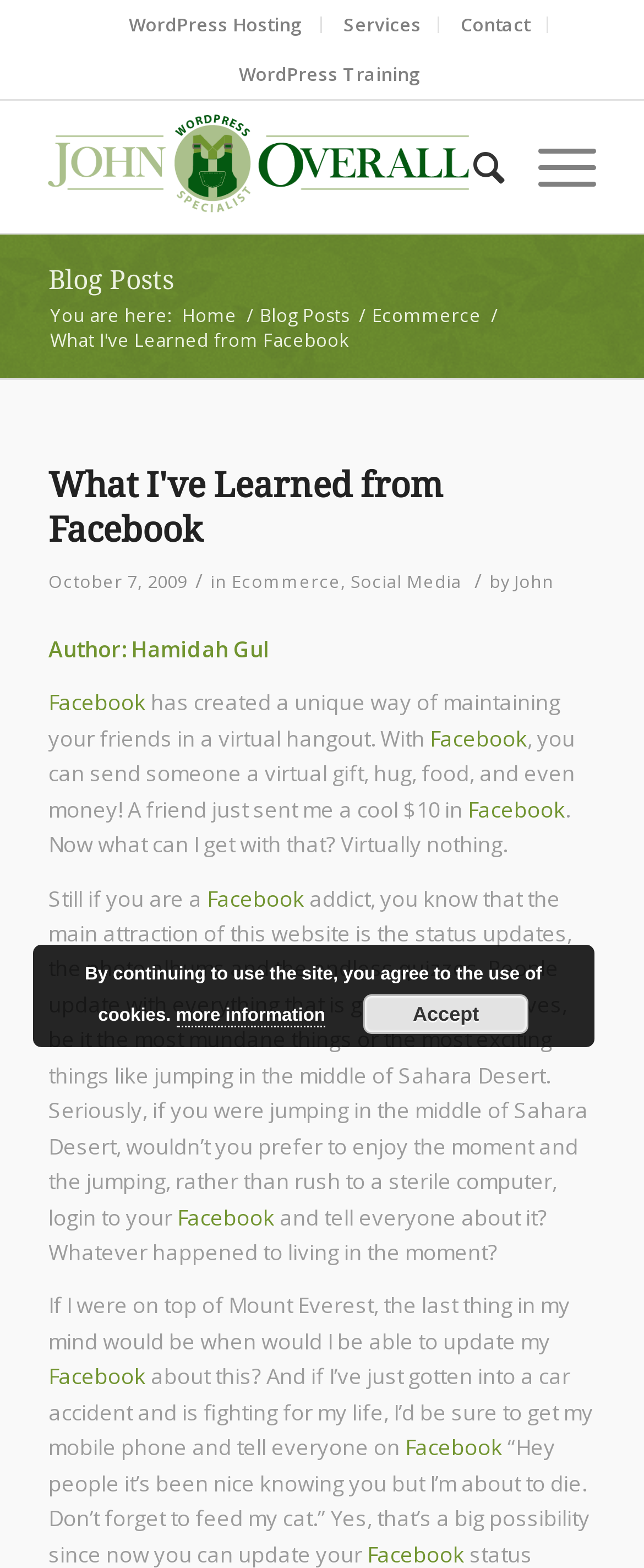What can be sent virtually on Facebook?
Answer the question with just one word or phrase using the image.

Gift, hug, food, and money